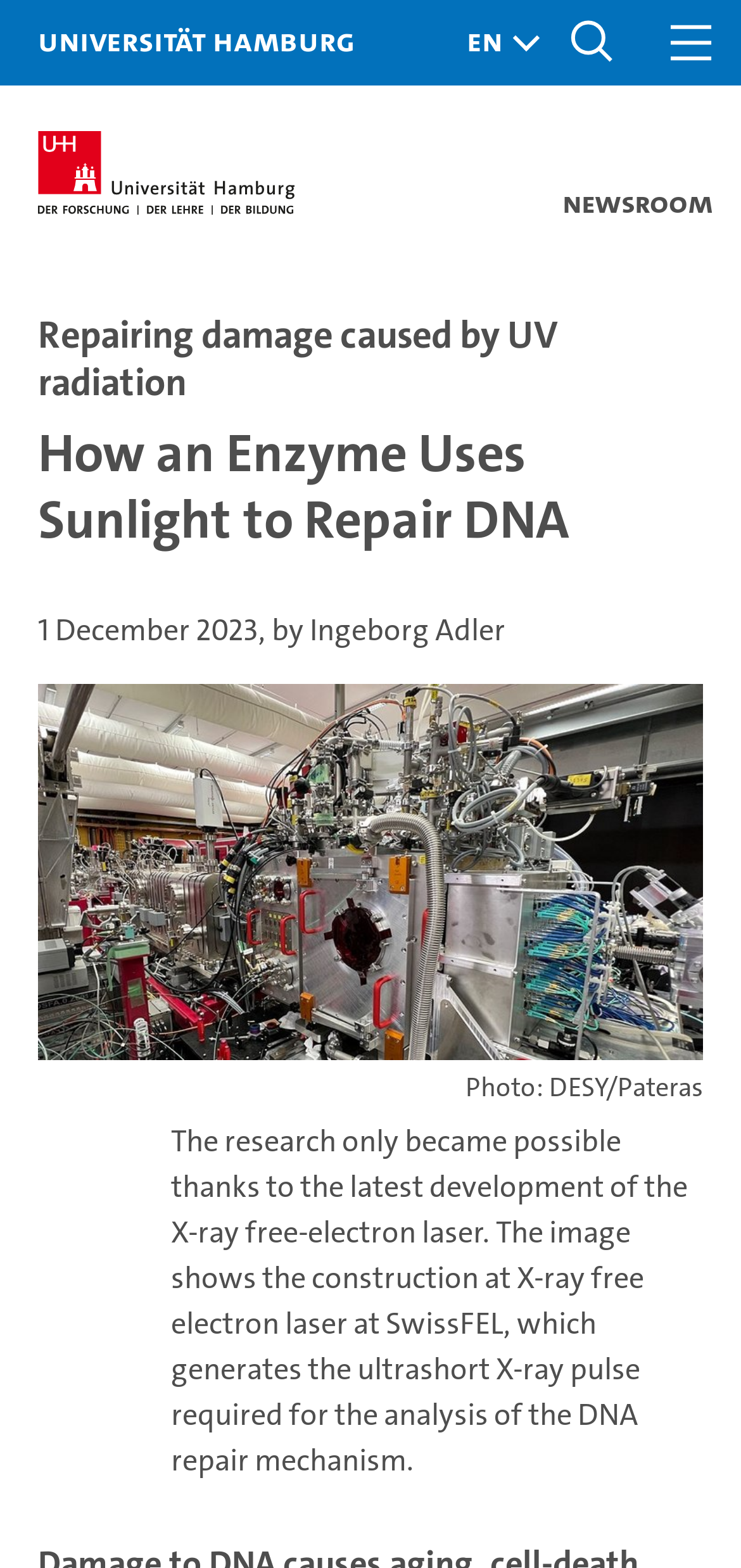Who is the author of the news article?
Utilize the image to construct a detailed and well-explained answer.

The author of the news article can be found below the main heading, where it is written as '1 December 2023, by Ingeborg Adler'.